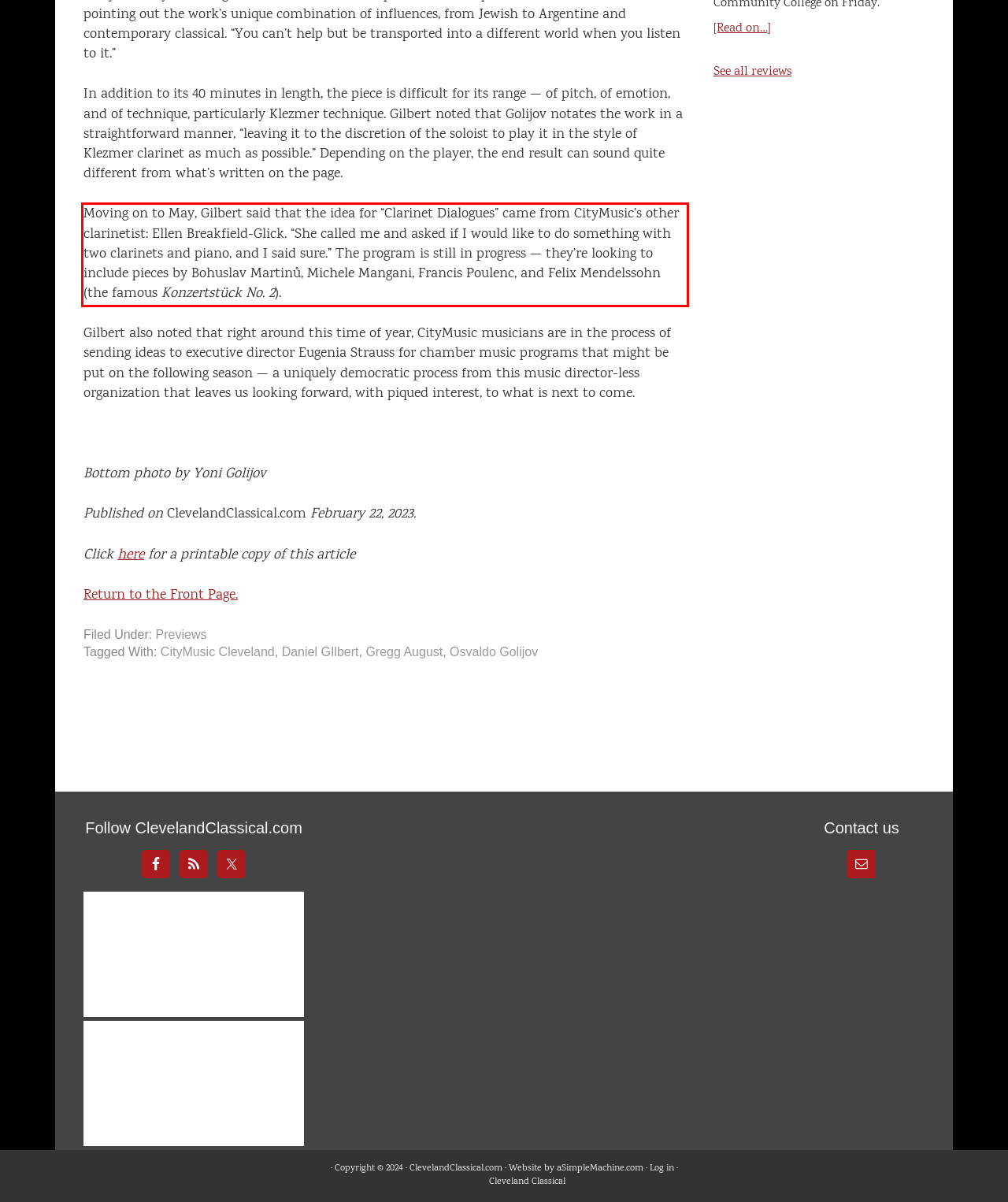Given a webpage screenshot, identify the text inside the red bounding box using OCR and extract it.

Moving on to May, Gilbert said that the idea for “Clarinet Dialogues” came from CityMusic’s other clarinetist: Ellen Breakfield-Glick. “She called me and asked if I would like to do something with two clarinets and piano, and I said sure.” The program is still in progress — they’re looking to include pieces by Bohuslav Martinů, Michele Mangani, Francis Poulenc, and Felix Mendelssohn (the famous Konzertstück No. 2).